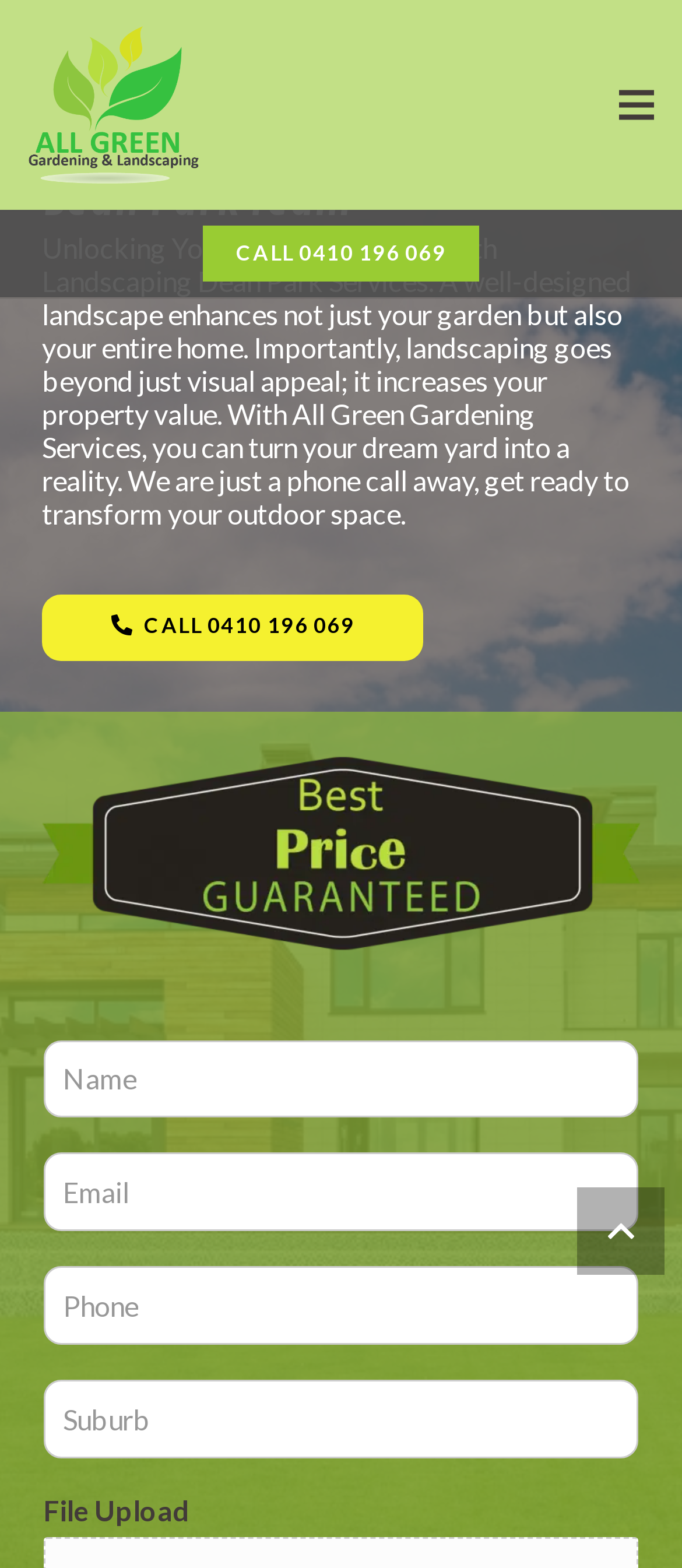Ascertain the bounding box coordinates for the UI element detailed here: "Call 0410 196 069". The coordinates should be provided as [left, top, right, bottom] with each value being a float between 0 and 1.

[0.062, 0.379, 0.621, 0.421]